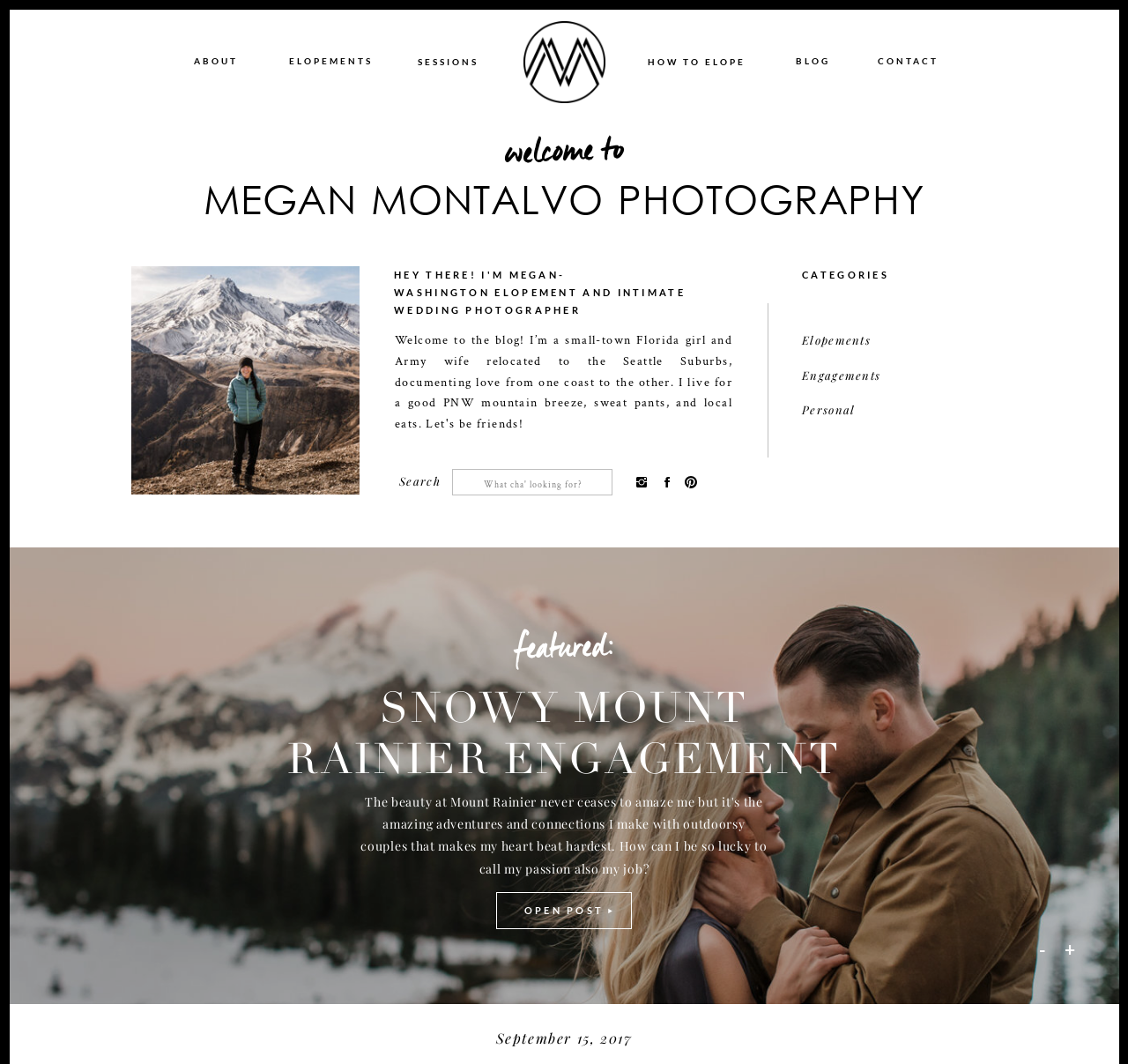How many images are present in the top section of the webpage?
Please provide a single word or phrase as your answer based on the screenshot.

4